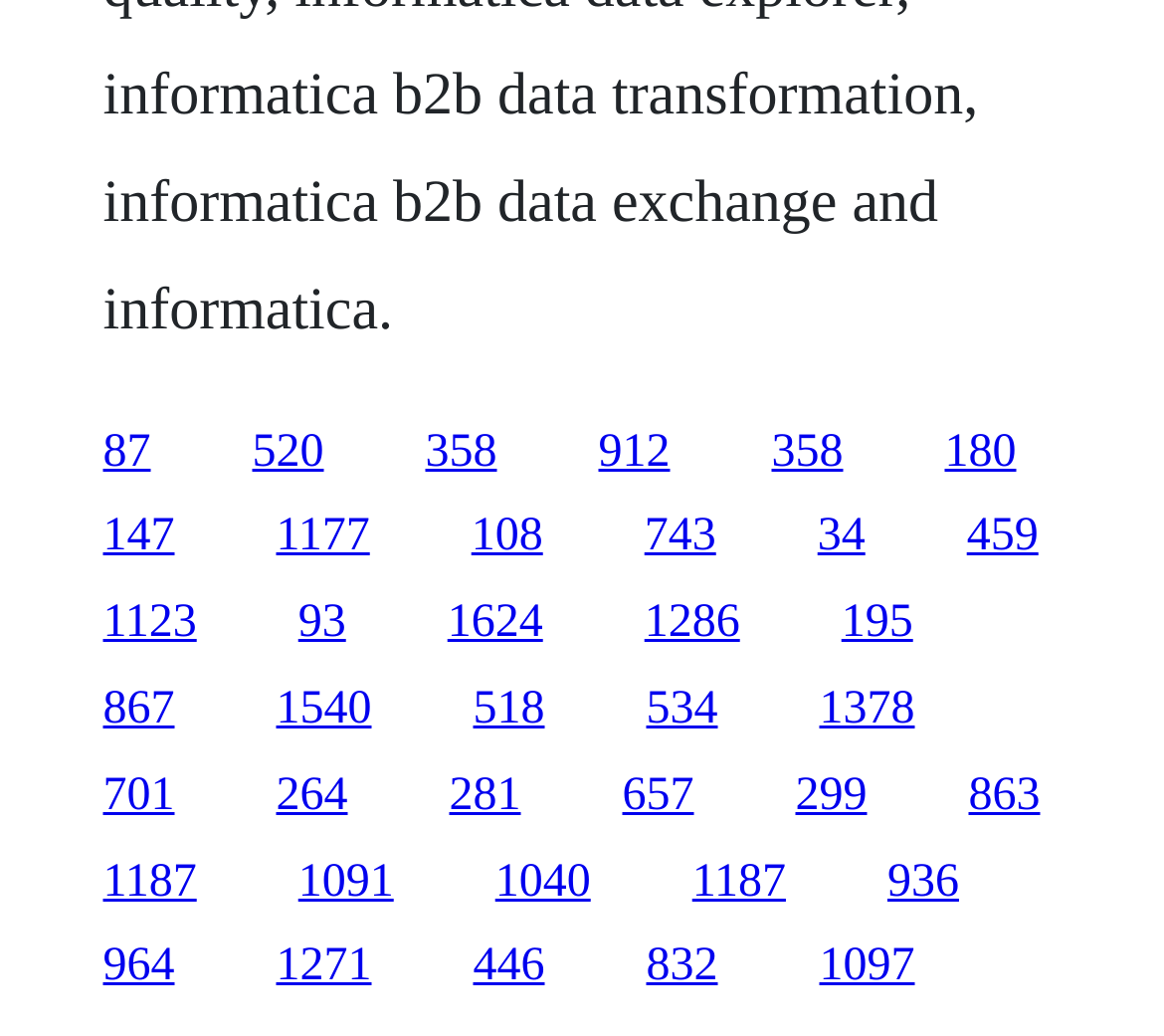How many links are on the webpage?
Using the image as a reference, give a one-word or short phrase answer.

50